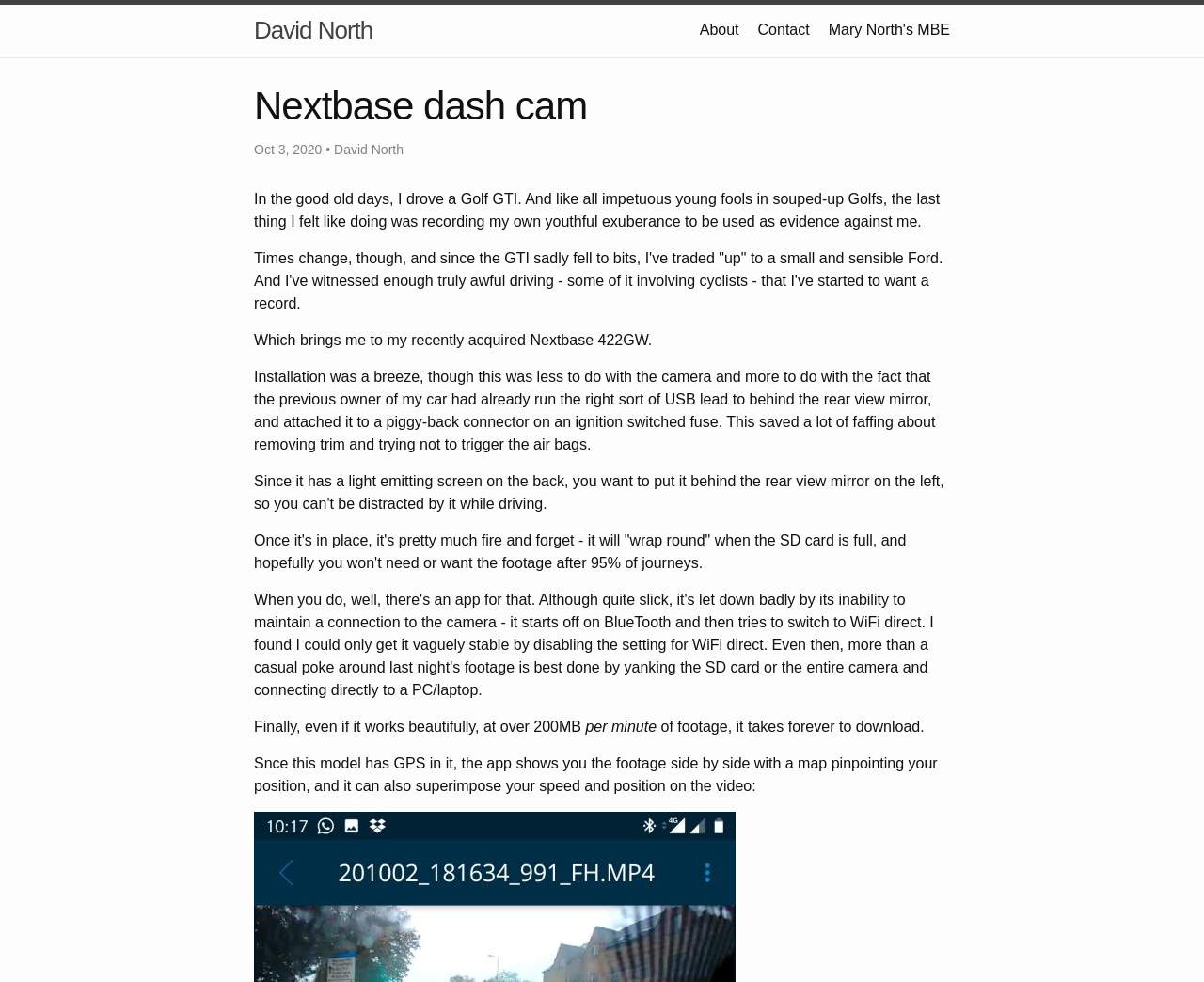Provide a one-word or short-phrase response to the question:
What additional feature does the dash cam have besides recording video?

GPS